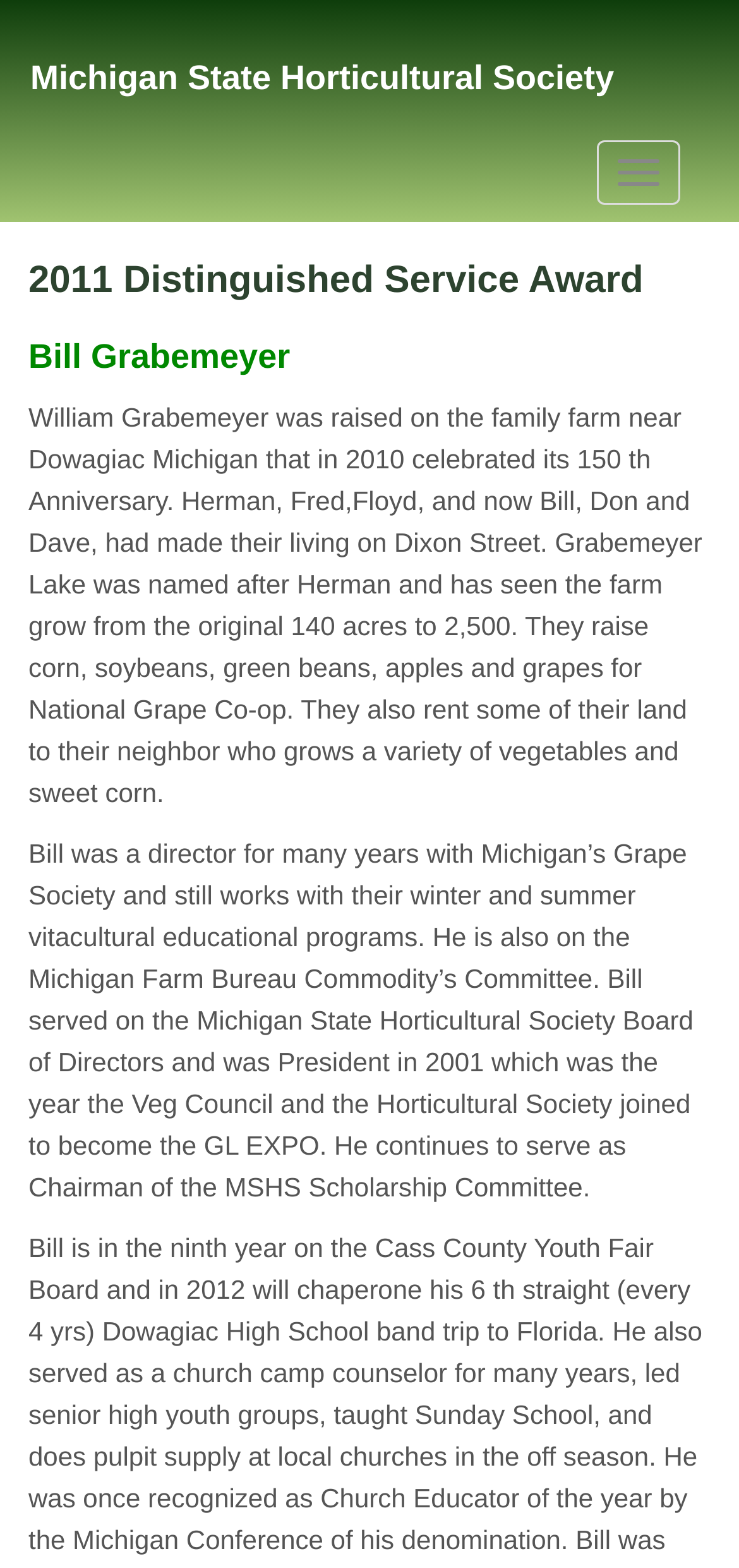From the given element description: "parent_node: Michigan State Horticultural Society", find the bounding box for the UI element. Provide the coordinates as four float numbers between 0 and 1, in the order [left, top, right, bottom].

[0.808, 0.089, 0.921, 0.131]